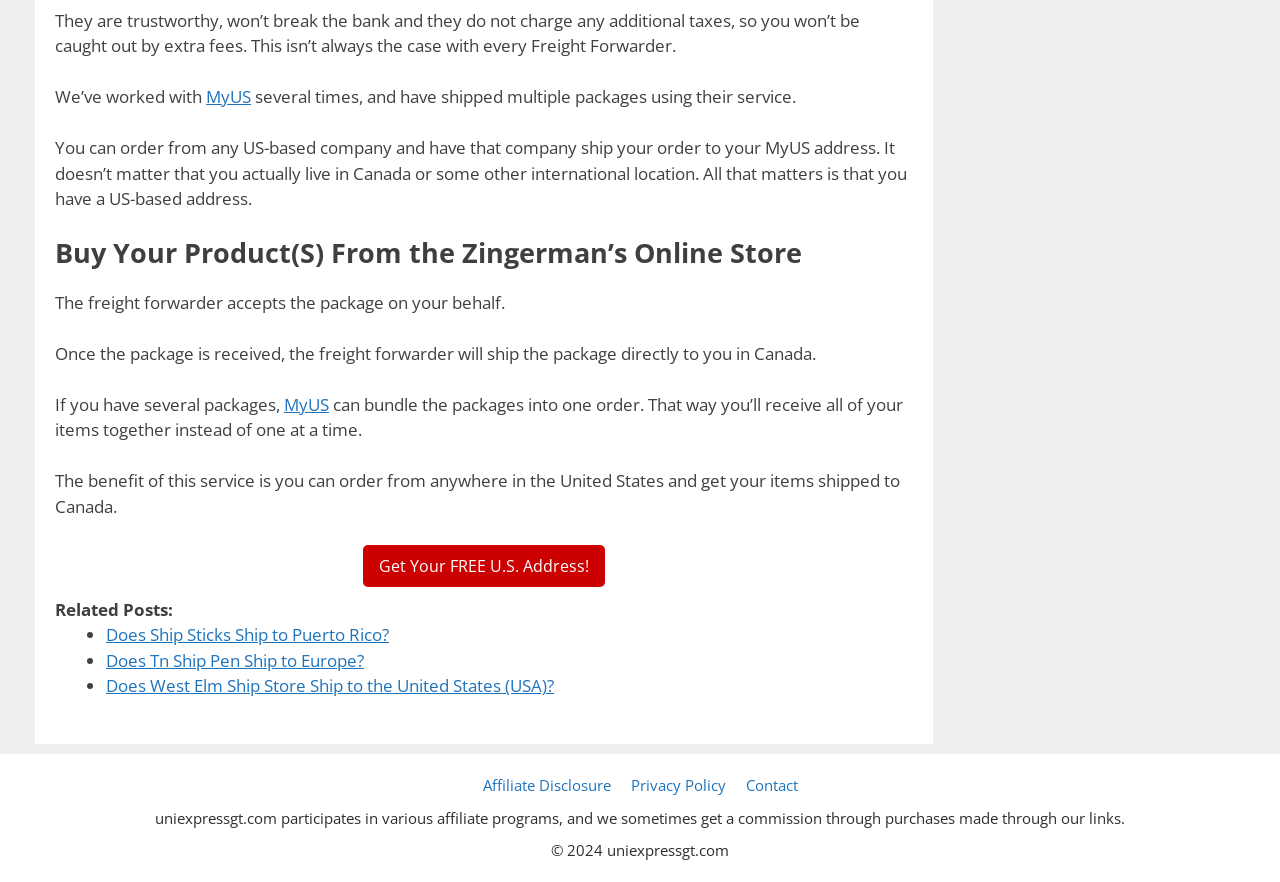Using the webpage screenshot, locate the HTML element that fits the following description and provide its bounding box: "Get Your FREE U.S. Address!".

[0.283, 0.618, 0.472, 0.665]